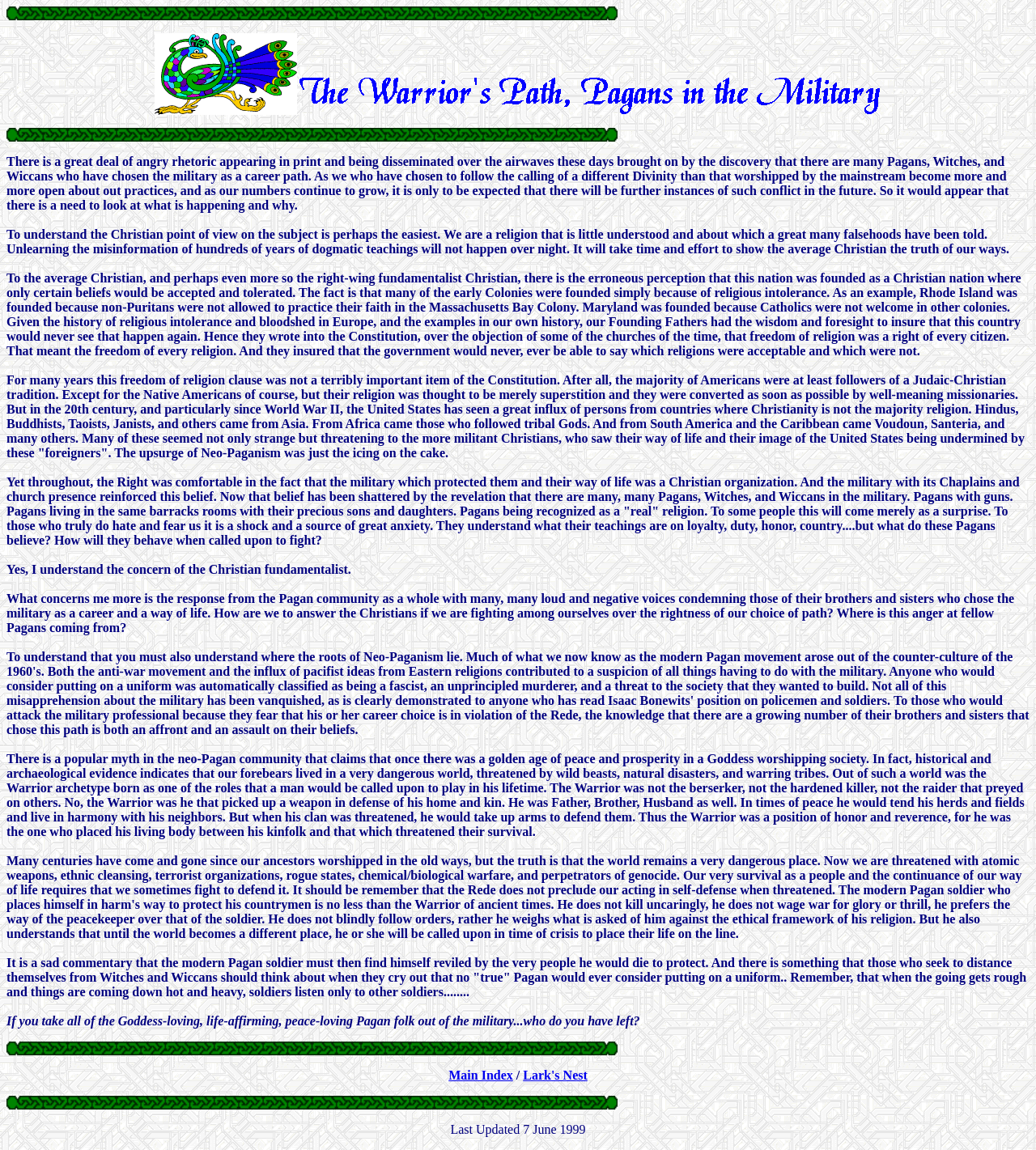Respond to the question below with a single word or phrase:
What is the date of the last update of this webpage?

7 June 1999